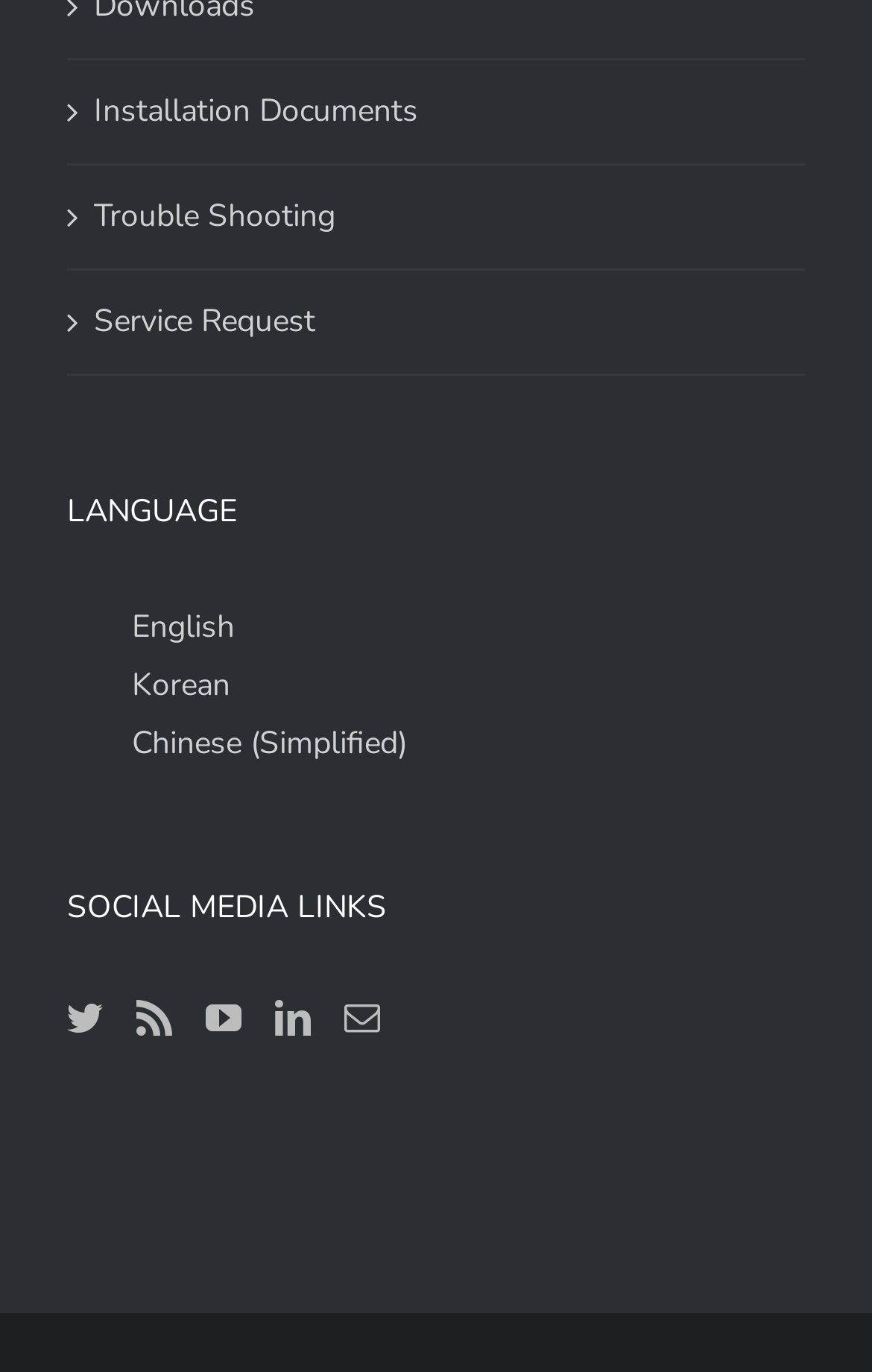Please identify the coordinates of the bounding box that should be clicked to fulfill this instruction: "Troubleshoot issues".

[0.108, 0.137, 0.897, 0.18]